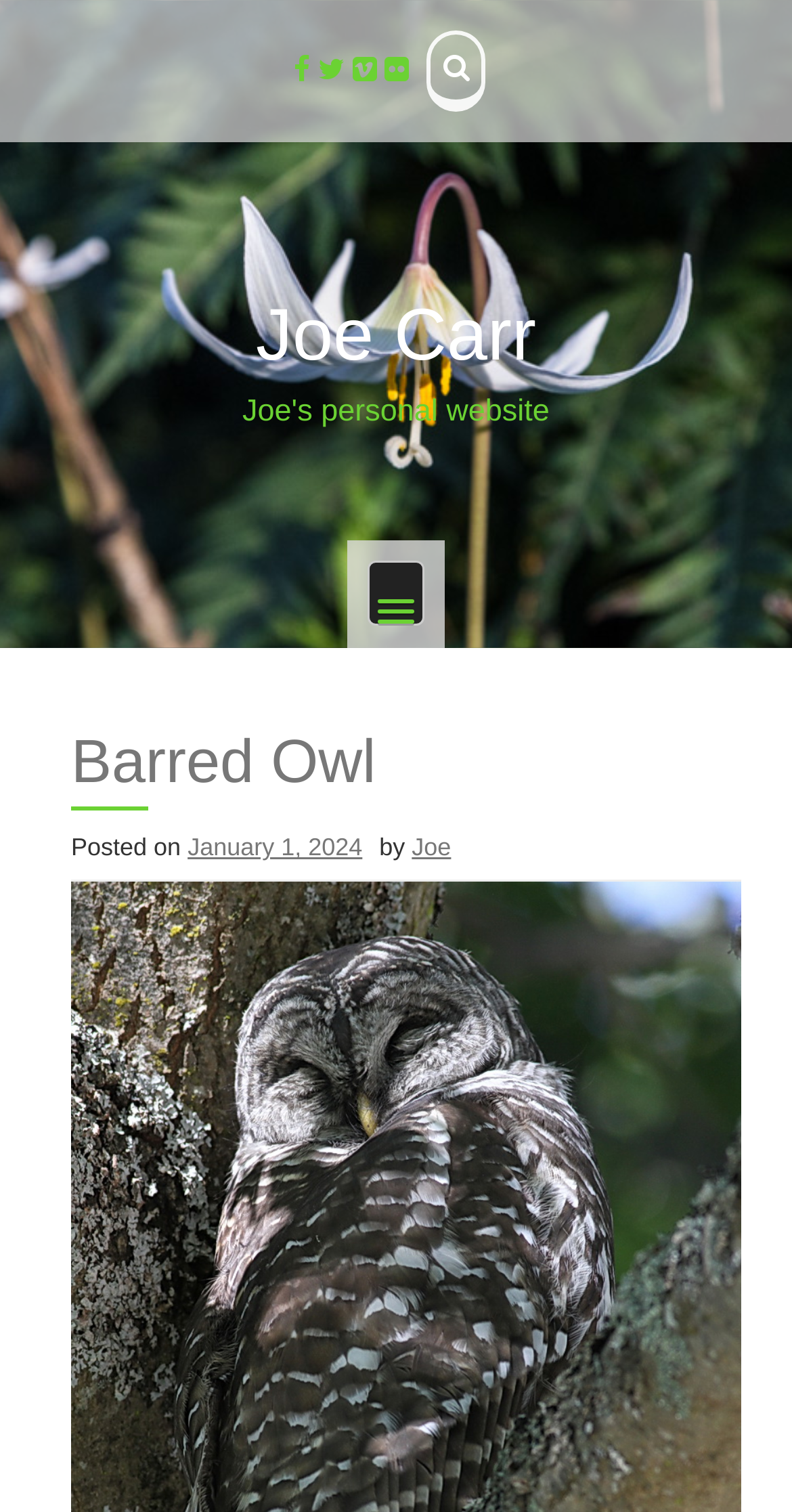How many social media links are there? Refer to the image and provide a one-word or short phrase answer.

5